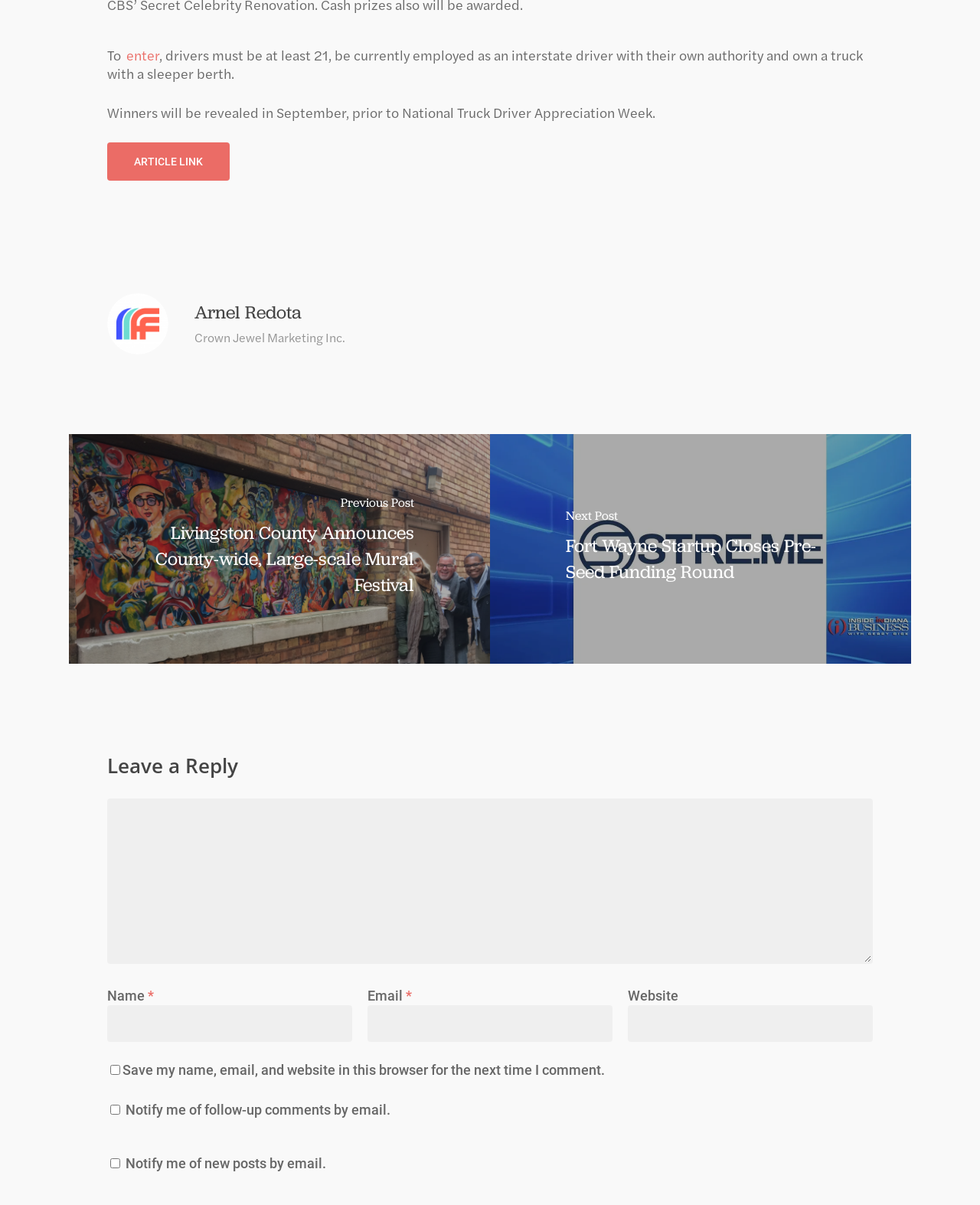What is the name of the person mentioned in the article?
Using the visual information, reply with a single word or short phrase.

Arnel Redota